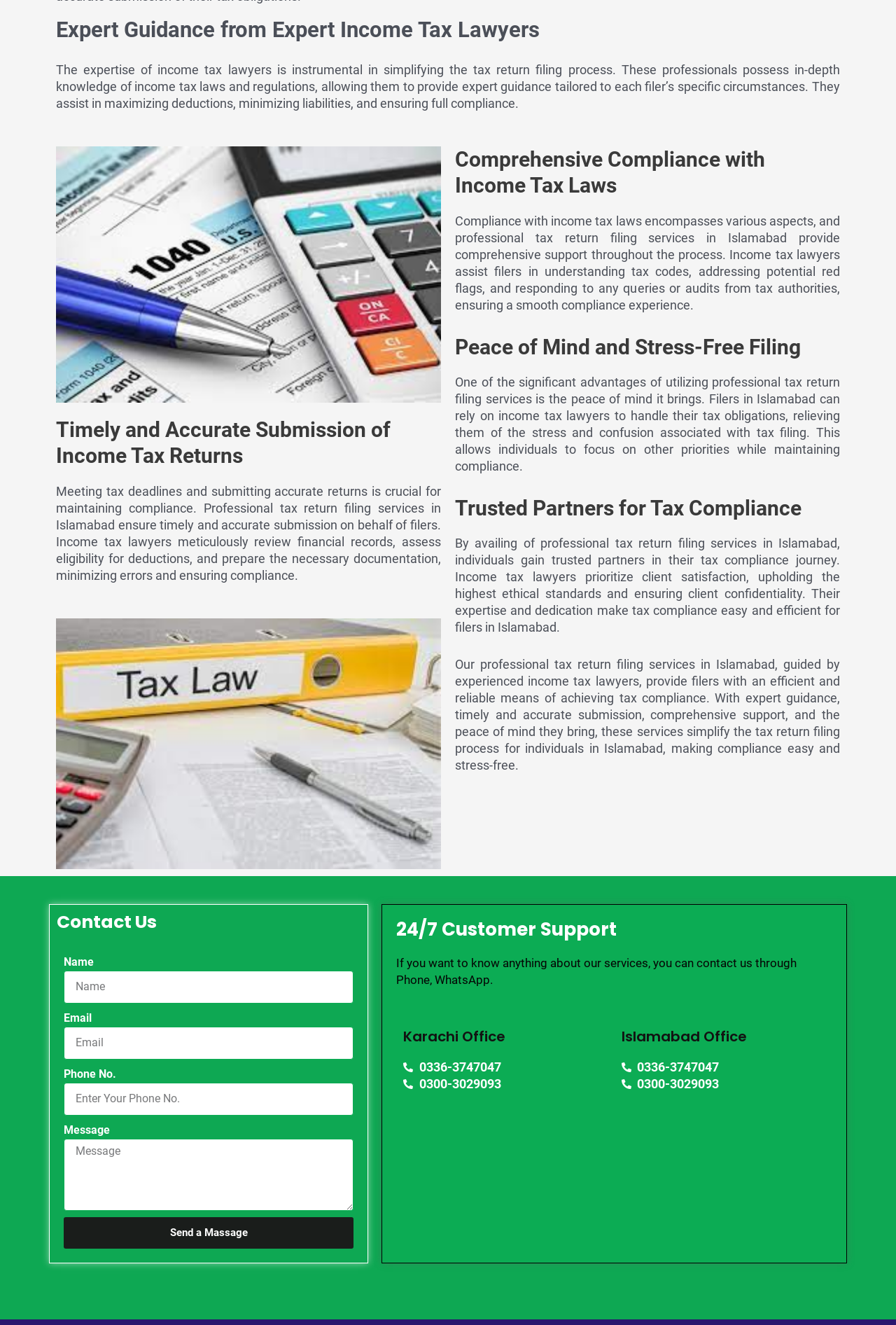Specify the bounding box coordinates (top-left x, top-left y, bottom-right x, bottom-right y) of the UI element in the screenshot that matches this description: parent_node: Name name="form_fields[name]" placeholder="Name"

[0.071, 0.732, 0.395, 0.757]